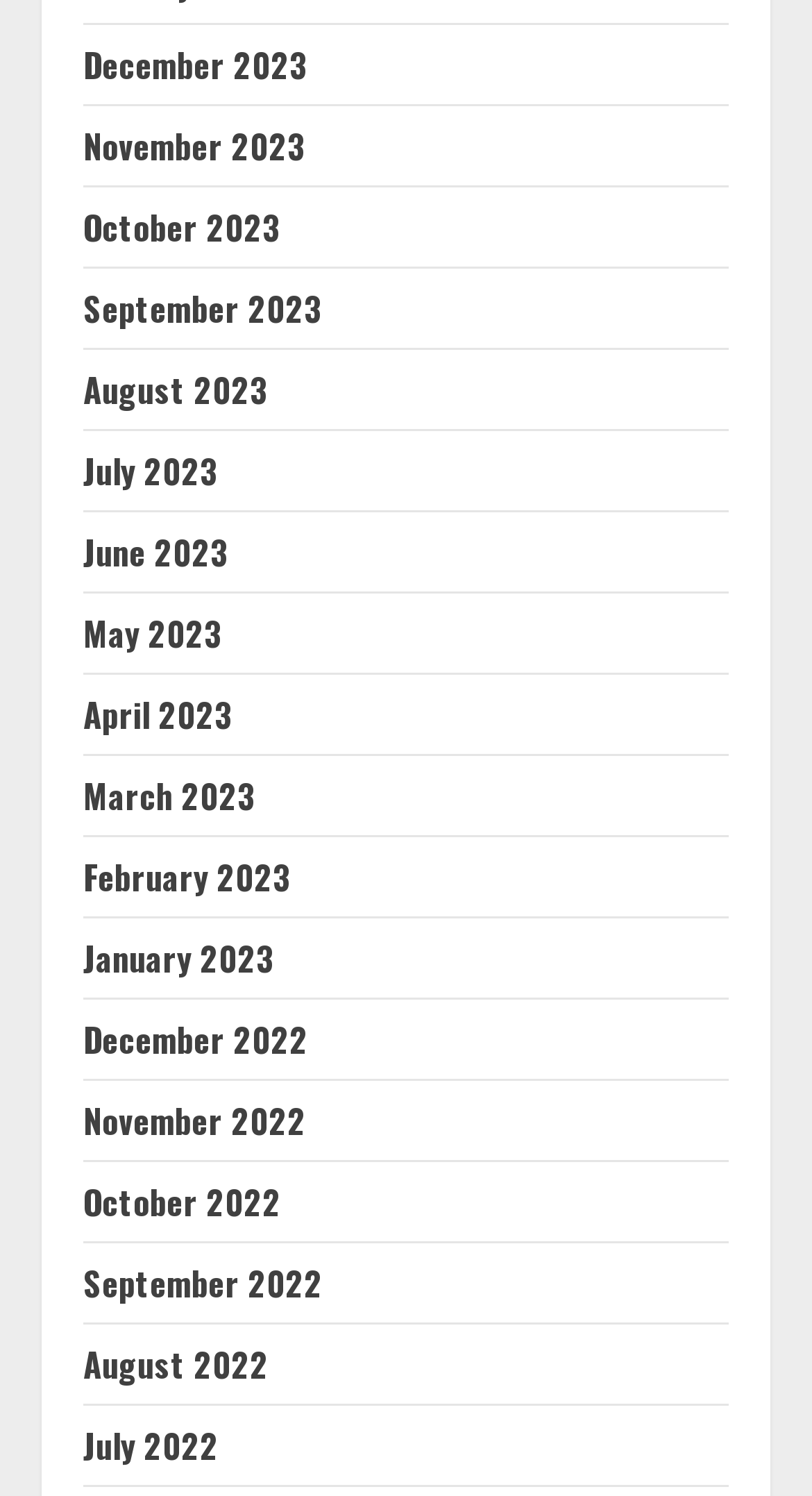Identify the bounding box coordinates of the clickable region to carry out the given instruction: "View November 2022".

[0.103, 0.733, 0.377, 0.766]